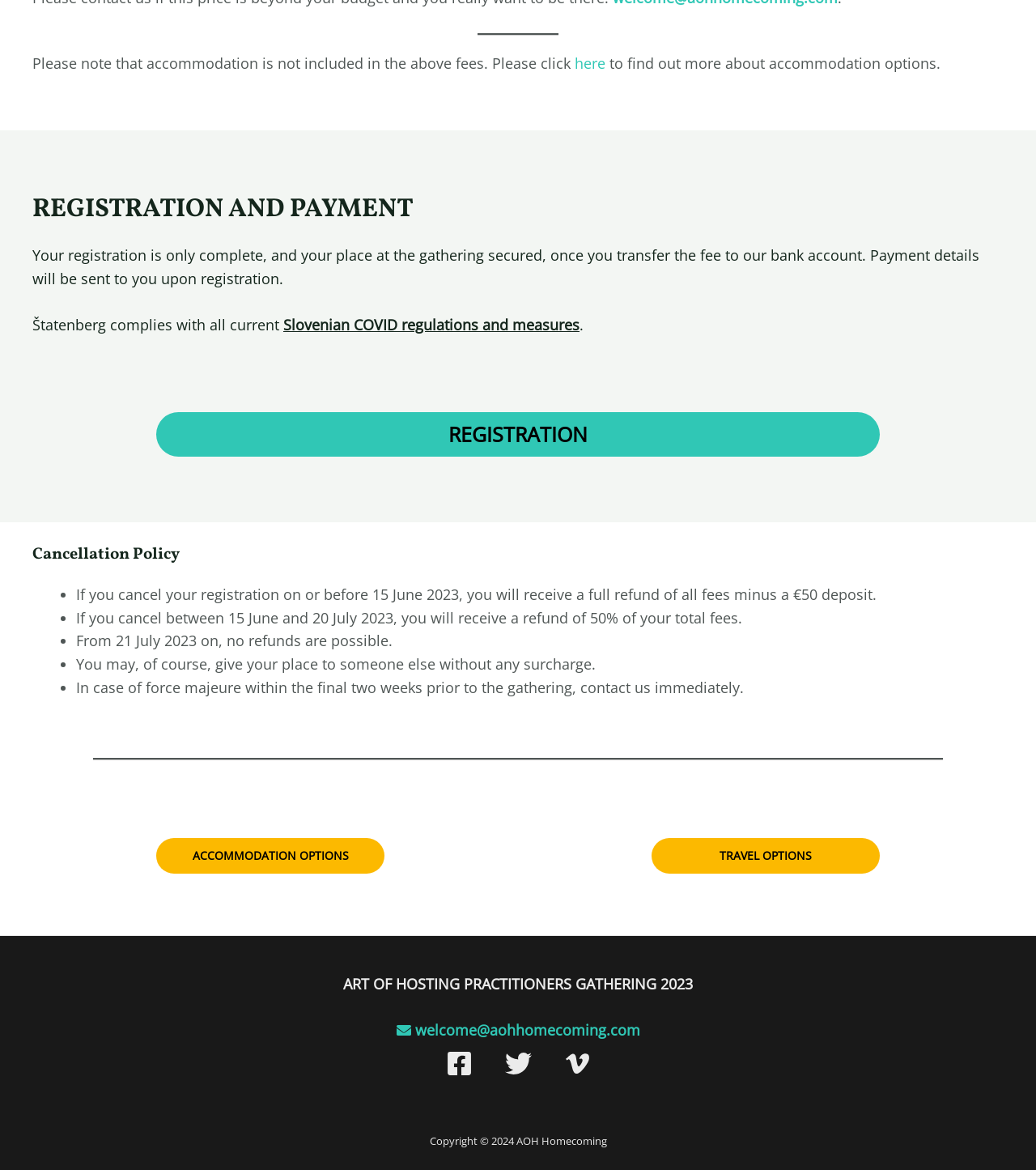Determine the bounding box coordinates of the region I should click to achieve the following instruction: "Click to find out more about accommodation options.". Ensure the bounding box coordinates are four float numbers between 0 and 1, i.e., [left, top, right, bottom].

[0.555, 0.045, 0.584, 0.062]